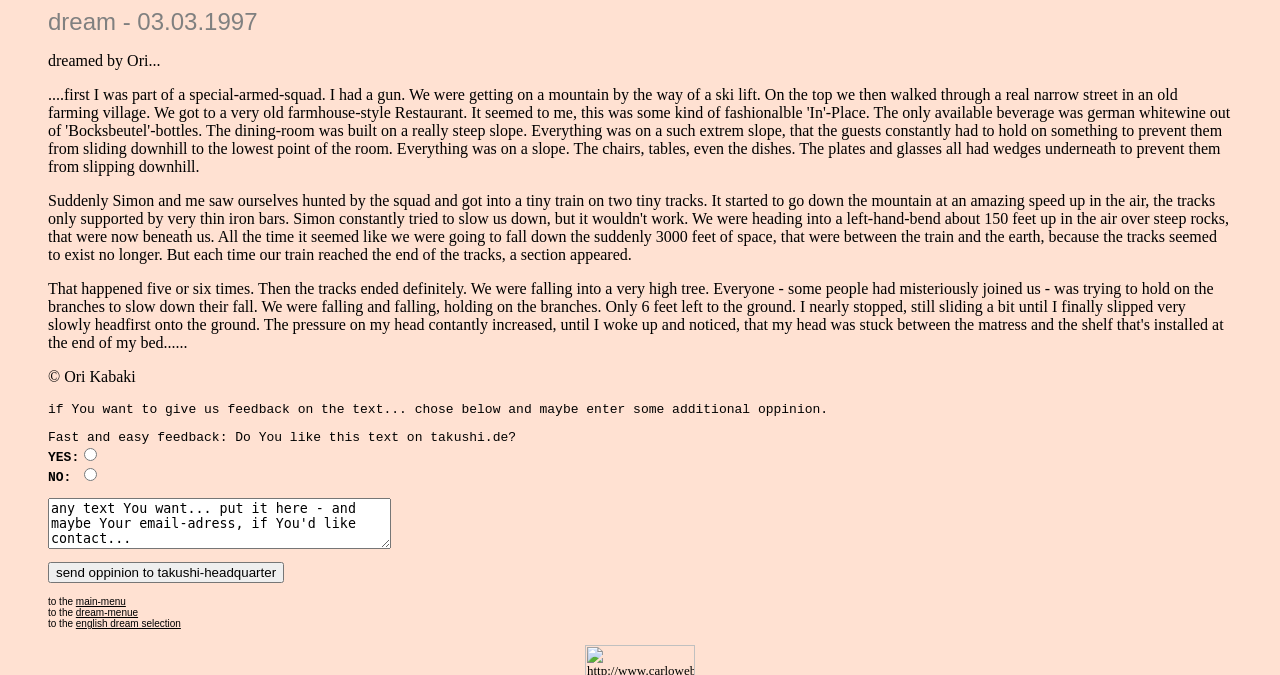What can be entered in the textbox?
Please look at the screenshot and answer using one word or phrase.

Additional opinion